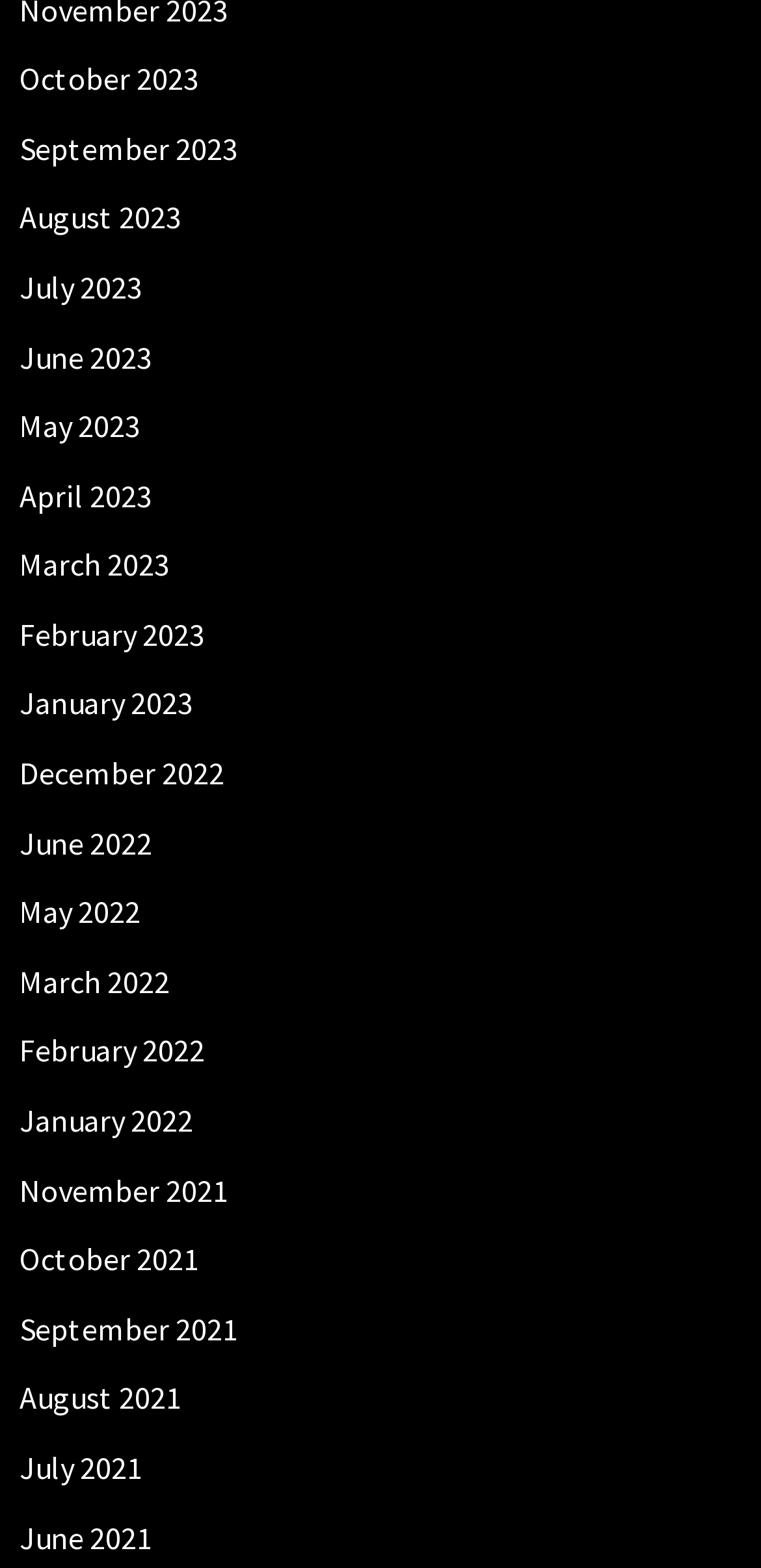What is the earliest month listed?
Carefully analyze the image and provide a detailed answer to the question.

I examined the list of links and found that the last link, which is at the bottom of the list, is 'June 2021', indicating that it is the earliest month listed.